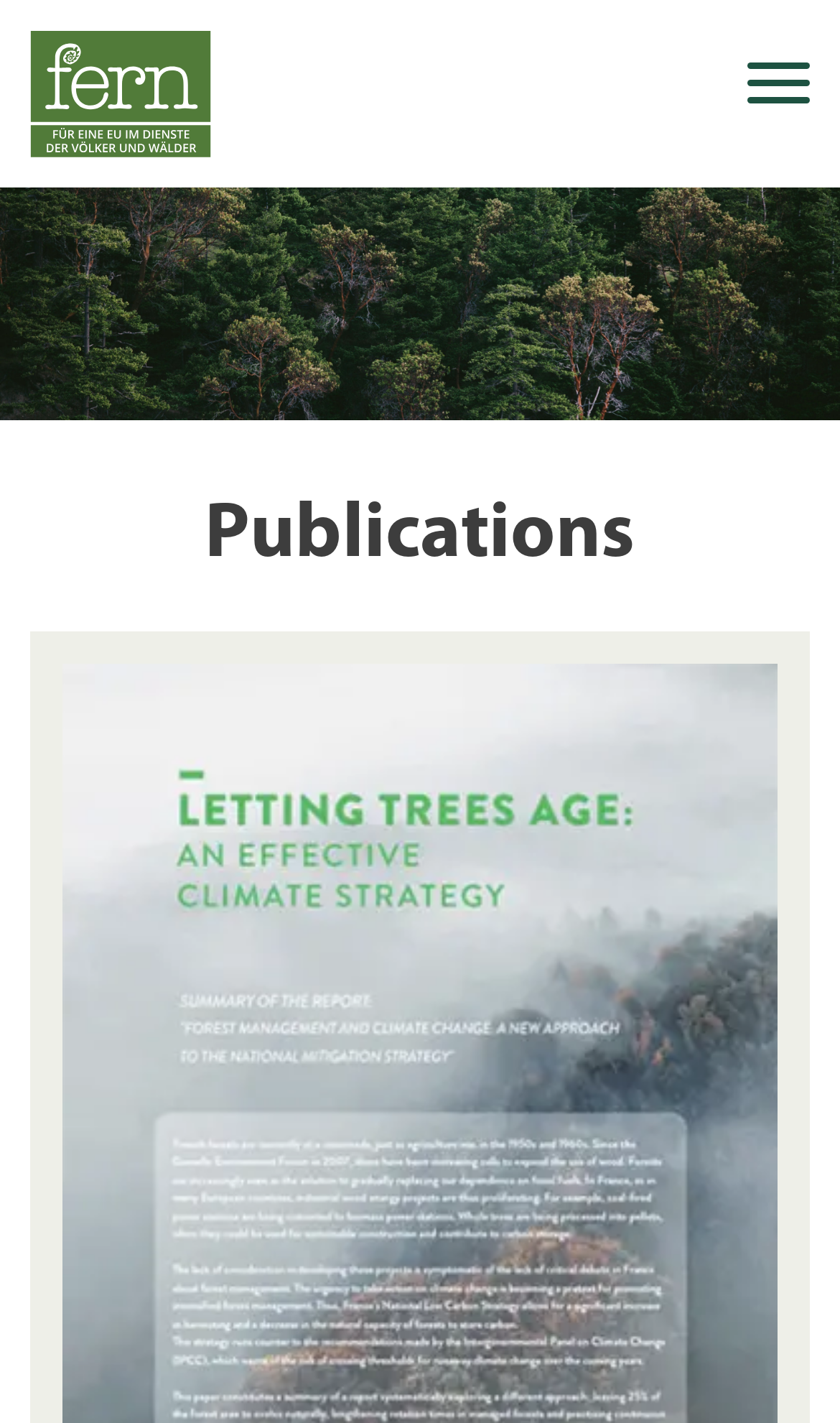What is the text on the button next to the search textbox?
Refer to the image and provide a one-word or short phrase answer.

Suche